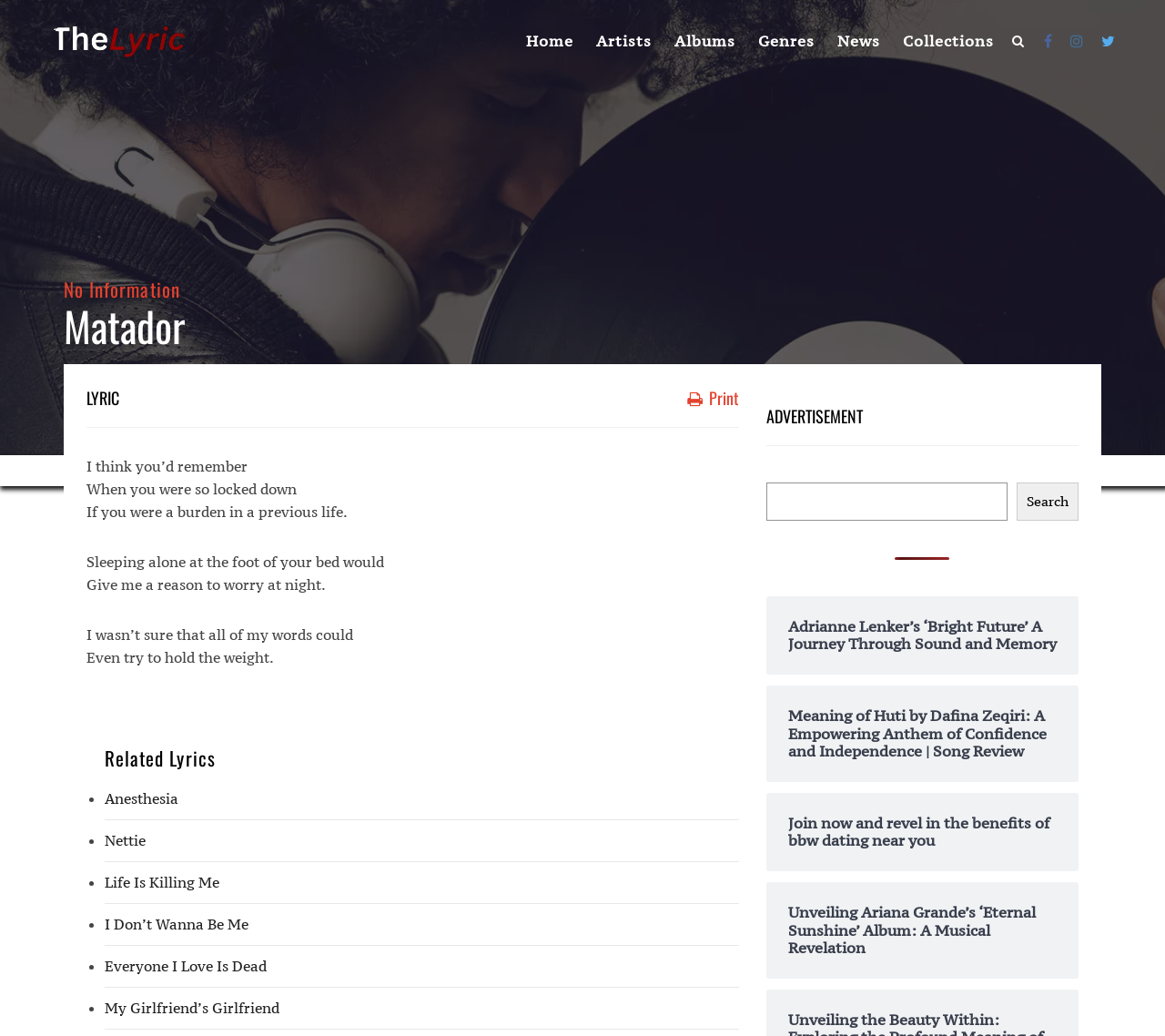Please identify the bounding box coordinates of the area that needs to be clicked to follow this instruction: "Visit Facebook page".

None